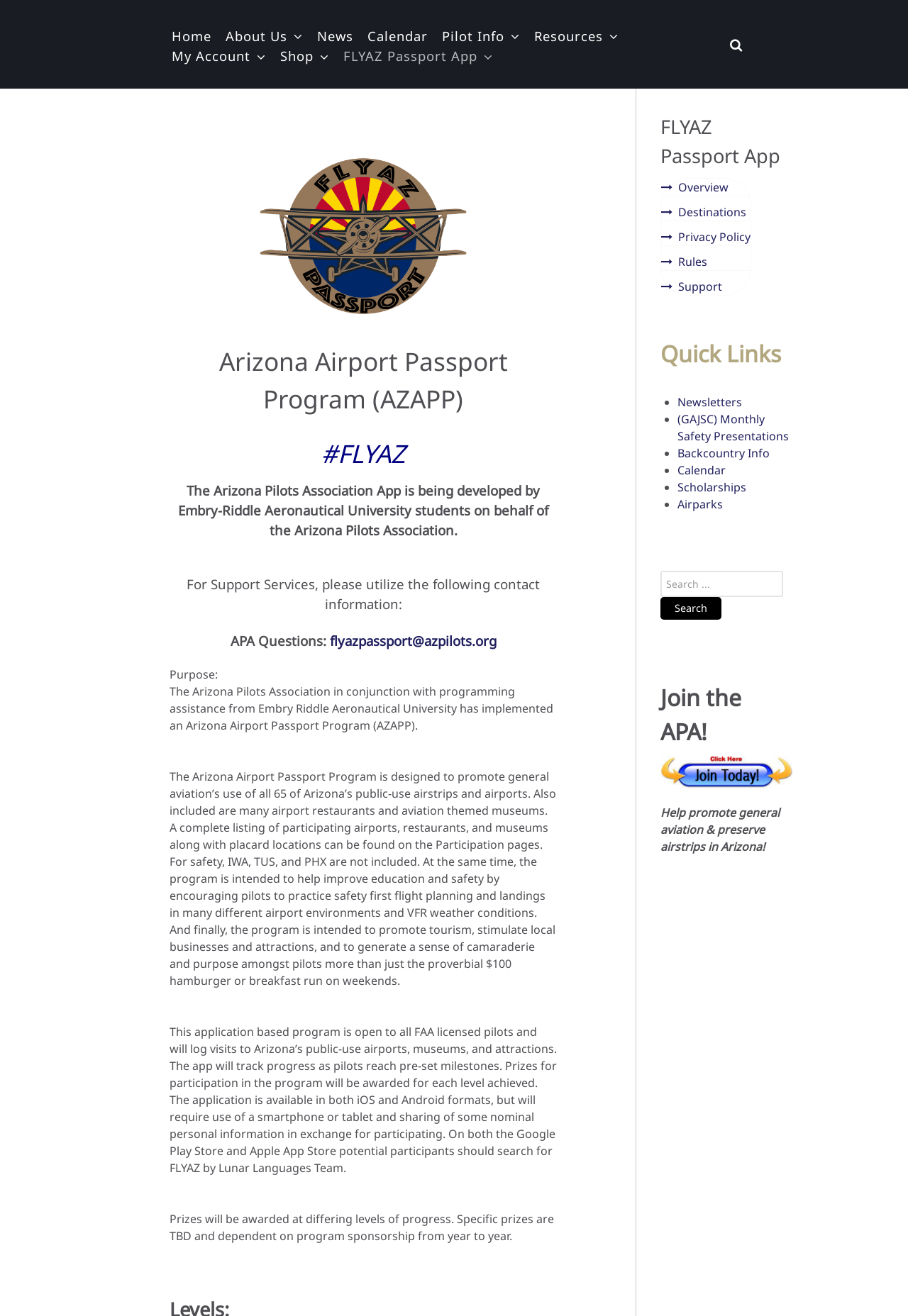Respond to the question below with a concise word or phrase:
What is the purpose of the Arizona Pilots Association App?

Promote general aviation